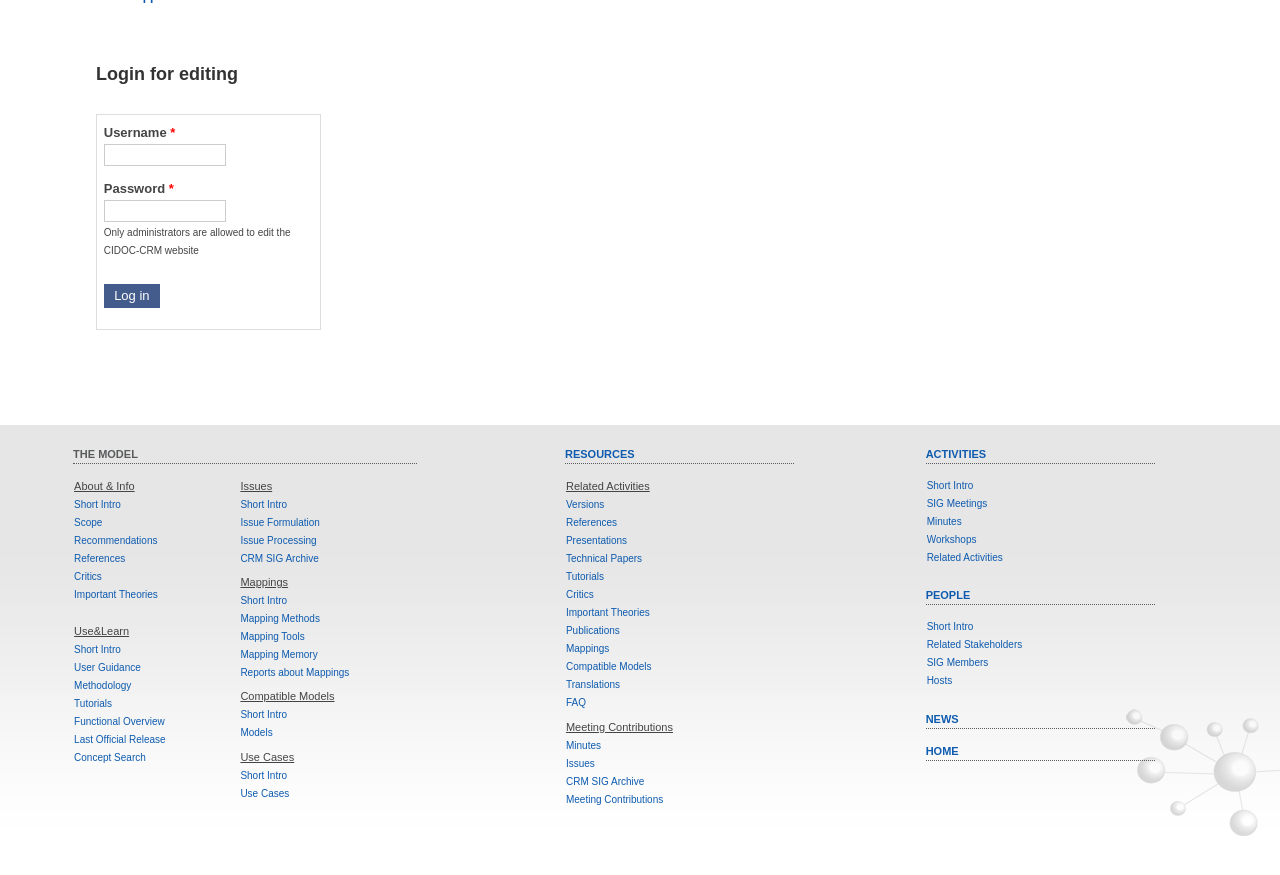Highlight the bounding box coordinates of the element that should be clicked to carry out the following instruction: "Learn about user guidance". The coordinates must be given as four float numbers ranging from 0 to 1, i.e., [left, top, right, bottom].

[0.058, 0.756, 0.11, 0.769]